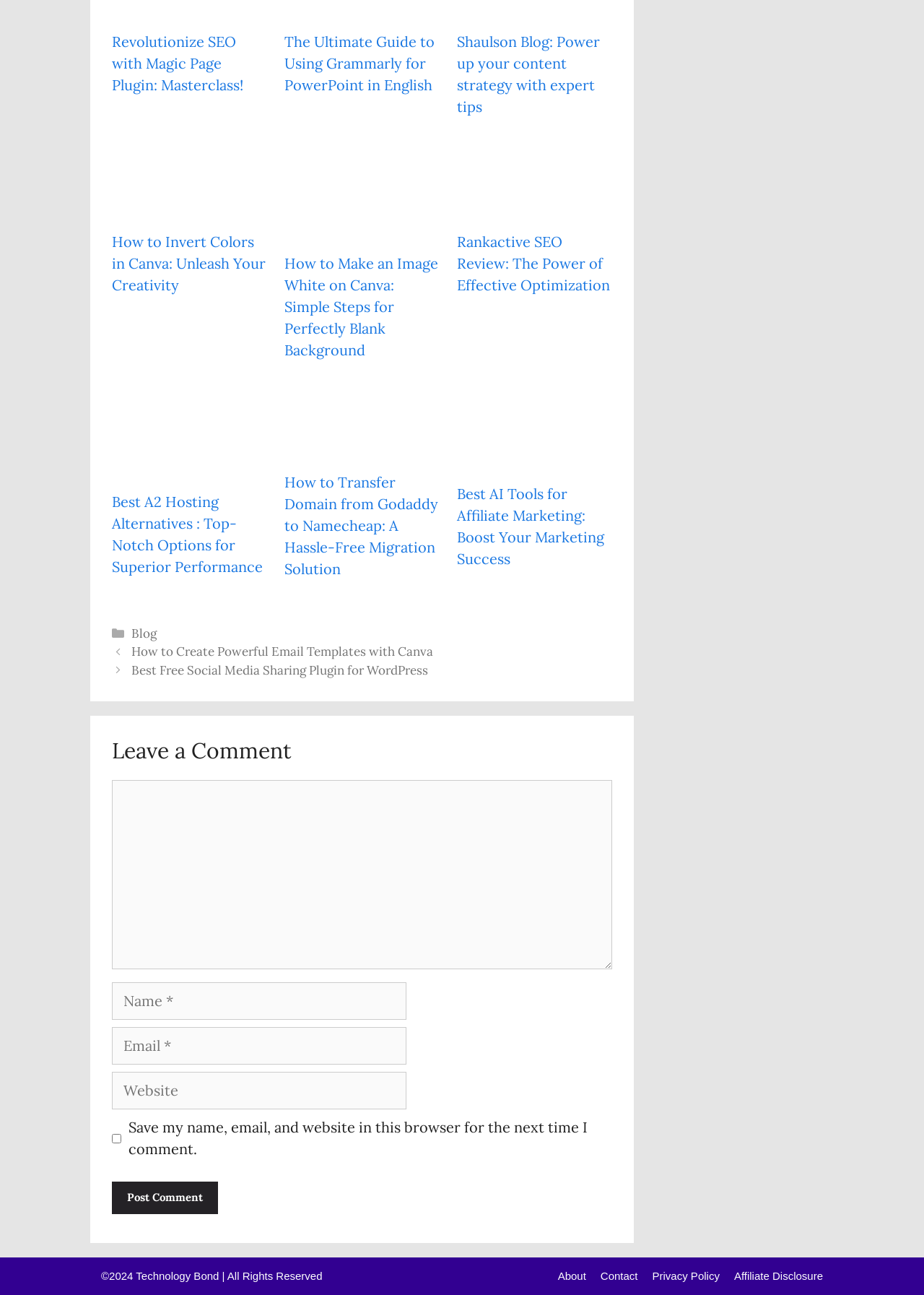Show the bounding box coordinates for the element that needs to be clicked to execute the following instruction: "Click on the 'Revolutionize SEO with Magic Page Plugin: Masterclass!' link". Provide the coordinates in the form of four float numbers between 0 and 1, i.e., [left, top, right, bottom].

[0.121, 0.025, 0.263, 0.072]